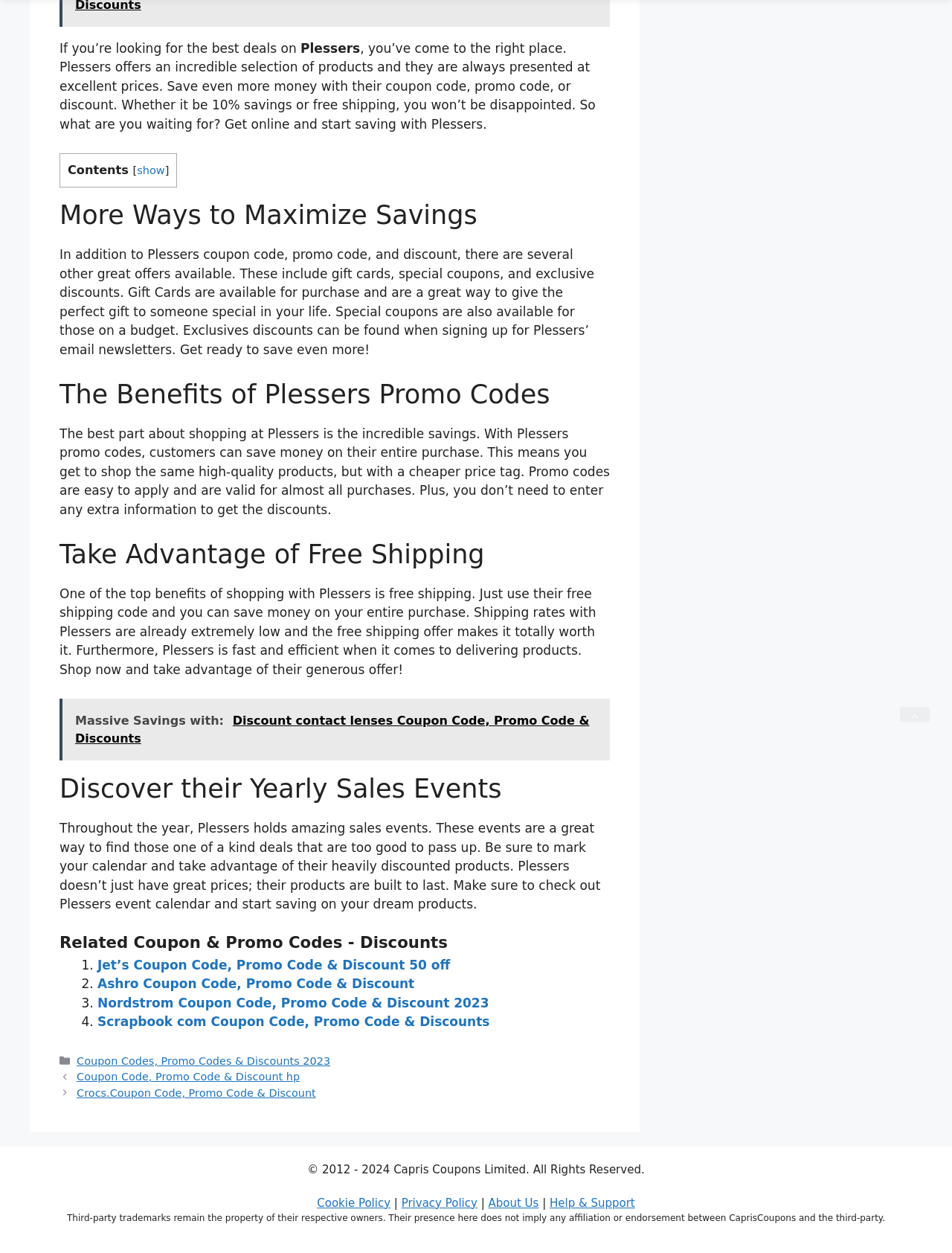What is the name of the company that owns this website?
Give a detailed explanation using the information visible in the image.

The footer of the webpage mentions '© 2012 - 2024 Capris Coupons Limited. All Rights Reserved.' which suggests that Capris Coupons Limited is the company that owns this website.